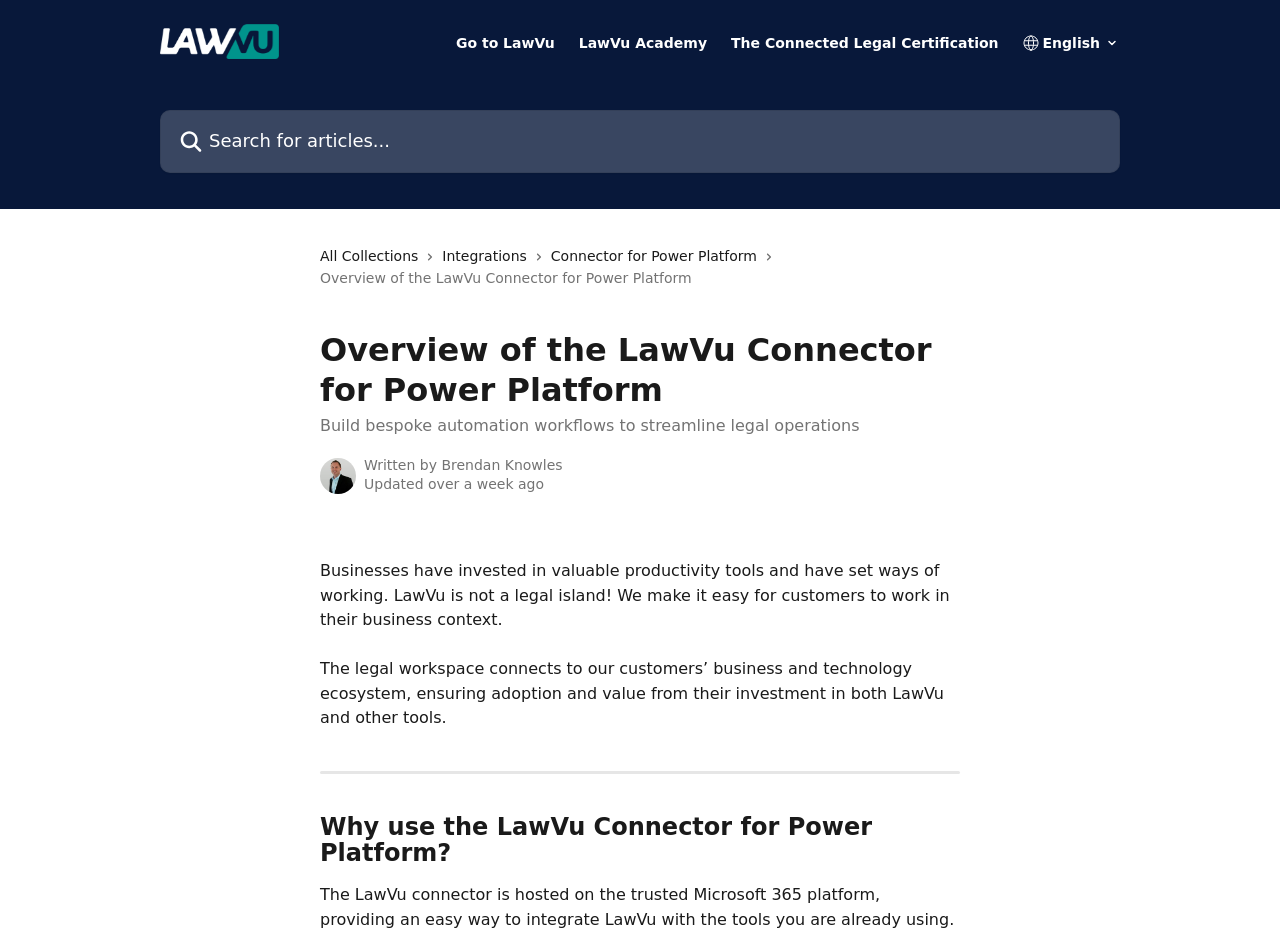Identify the bounding box coordinates for the element you need to click to achieve the following task: "View the 'Latest from Swansea Oh Swansea' section". The coordinates must be four float values ranging from 0 to 1, formatted as [left, top, right, bottom].

None